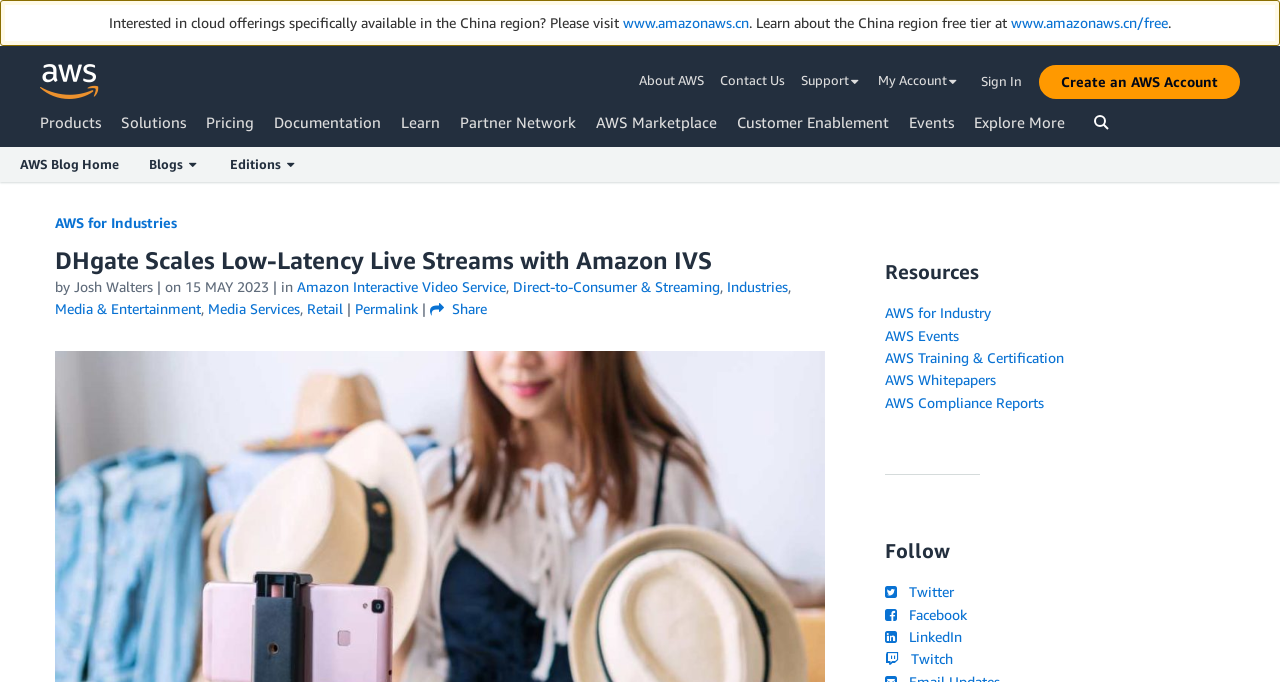Provide the bounding box coordinates of the area you need to click to execute the following instruction: "Visit the 'AWS for Industries' page".

[0.691, 0.446, 0.774, 0.471]